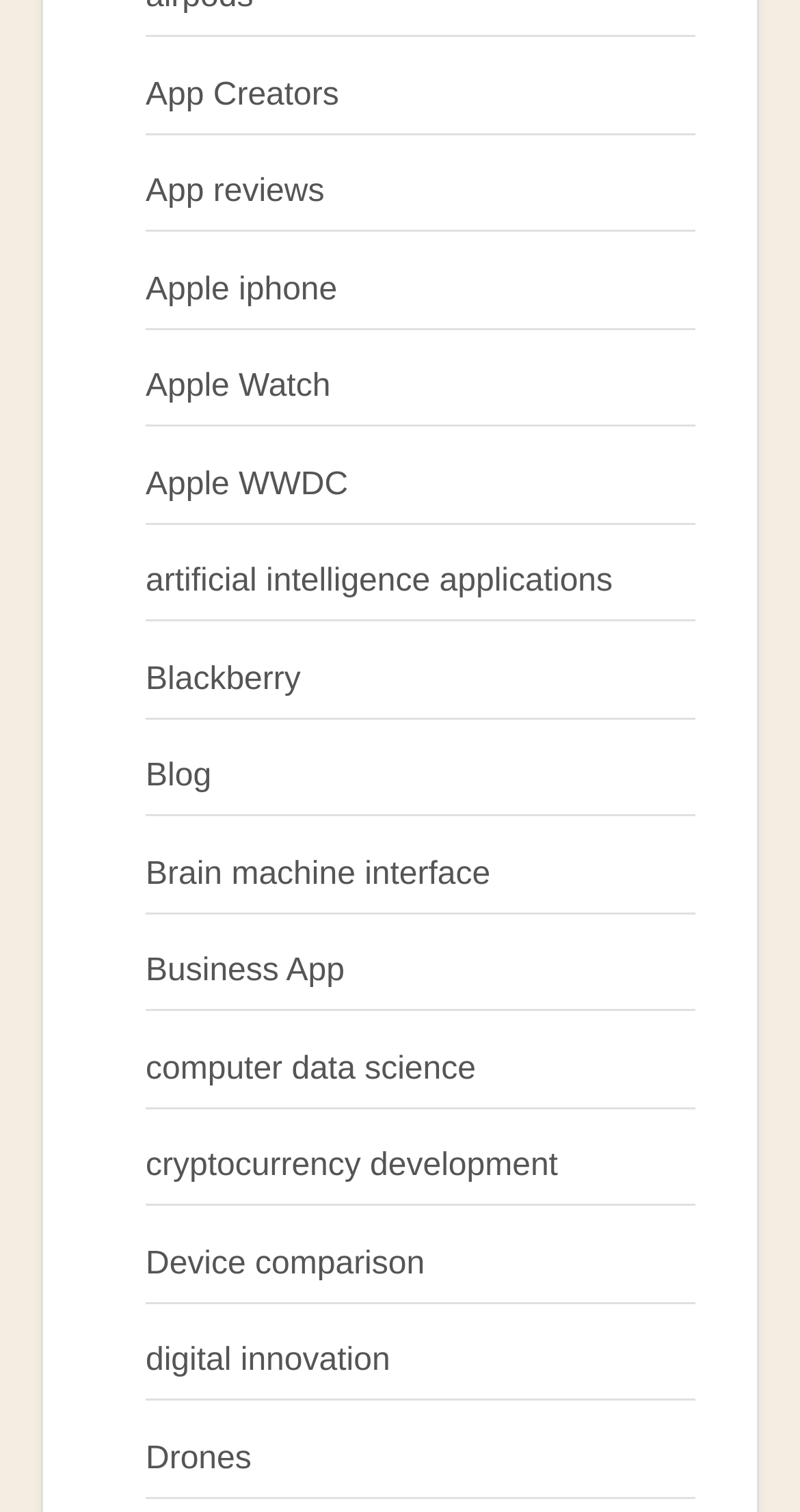Predict the bounding box for the UI component with the following description: "App reviews".

[0.182, 0.116, 0.406, 0.139]